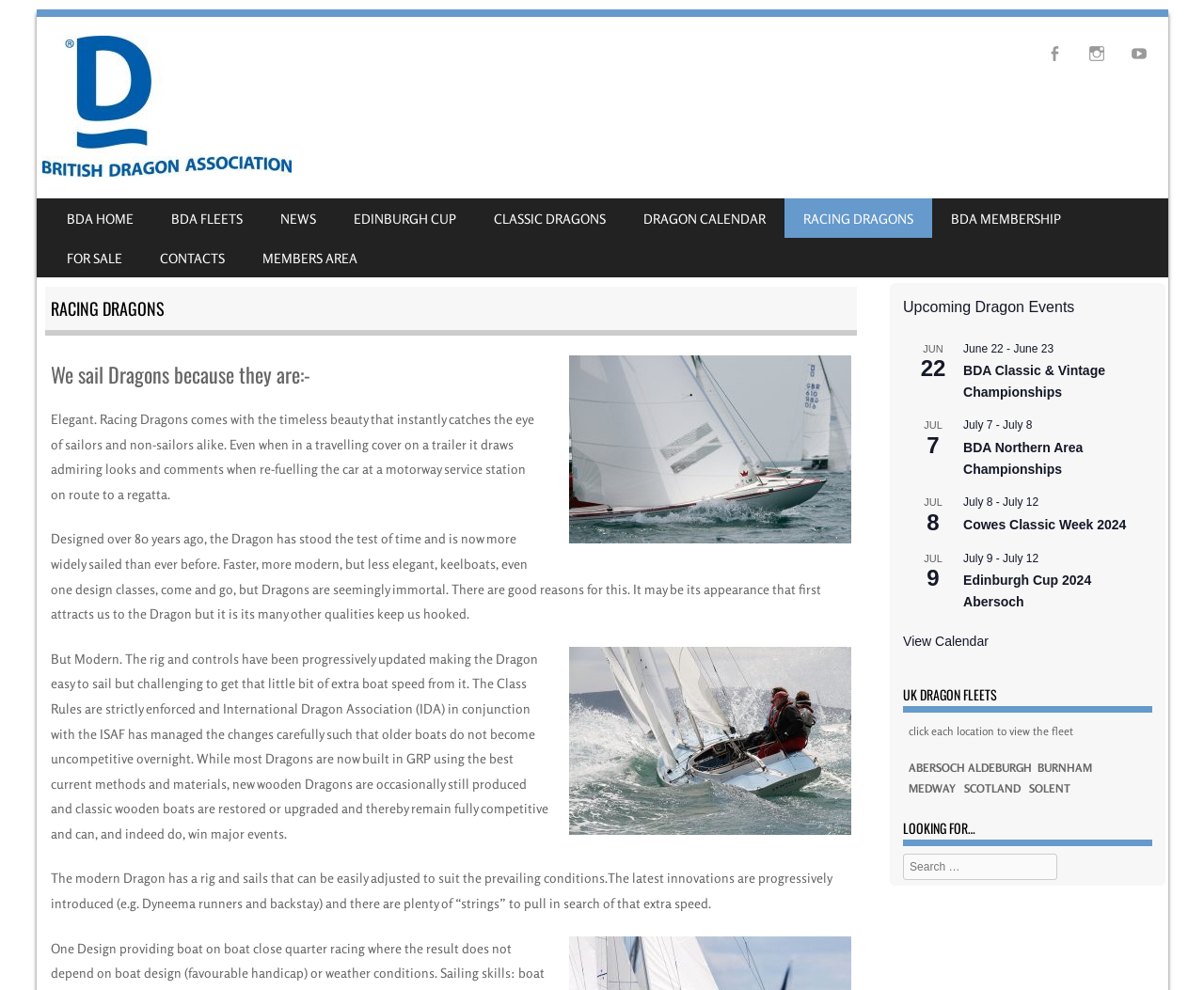Please find the bounding box coordinates of the element's region to be clicked to carry out this instruction: "Click the MENU link".

[0.03, 0.219, 0.083, 0.276]